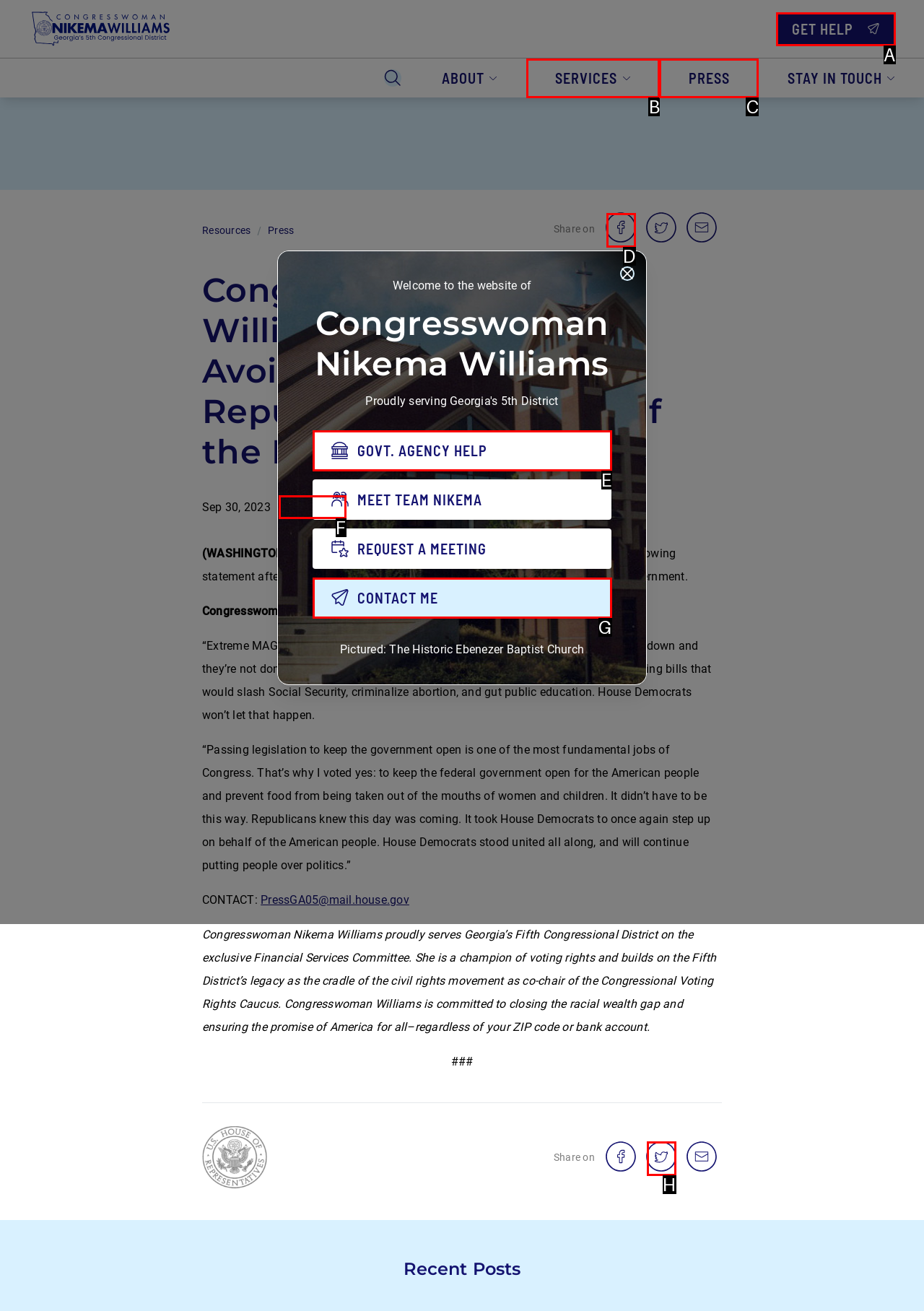Point out the option that aligns with the description: Get Help
Provide the letter of the corresponding choice directly.

A